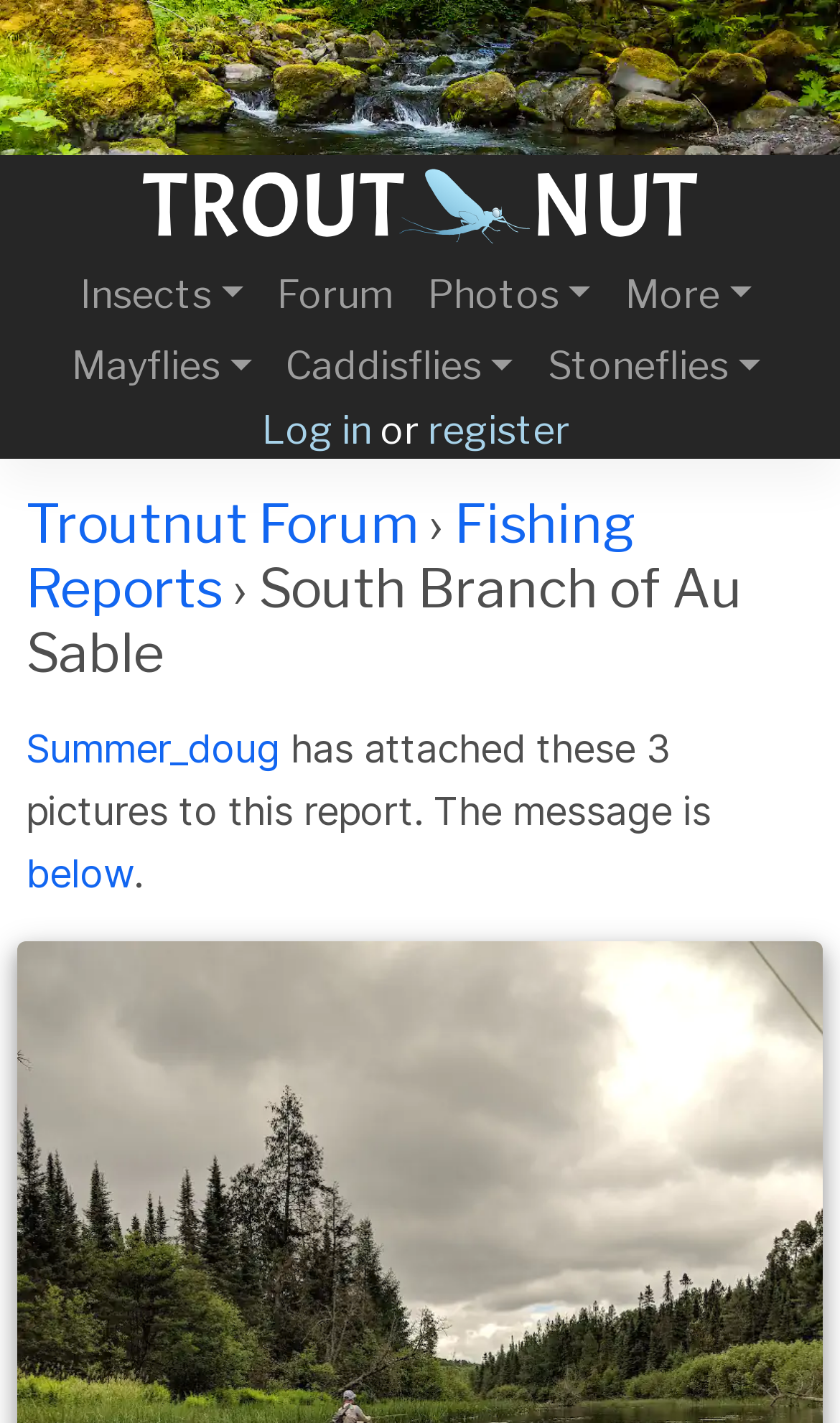Please locate the UI element described by "below" and provide its bounding box coordinates.

[0.031, 0.598, 0.159, 0.63]